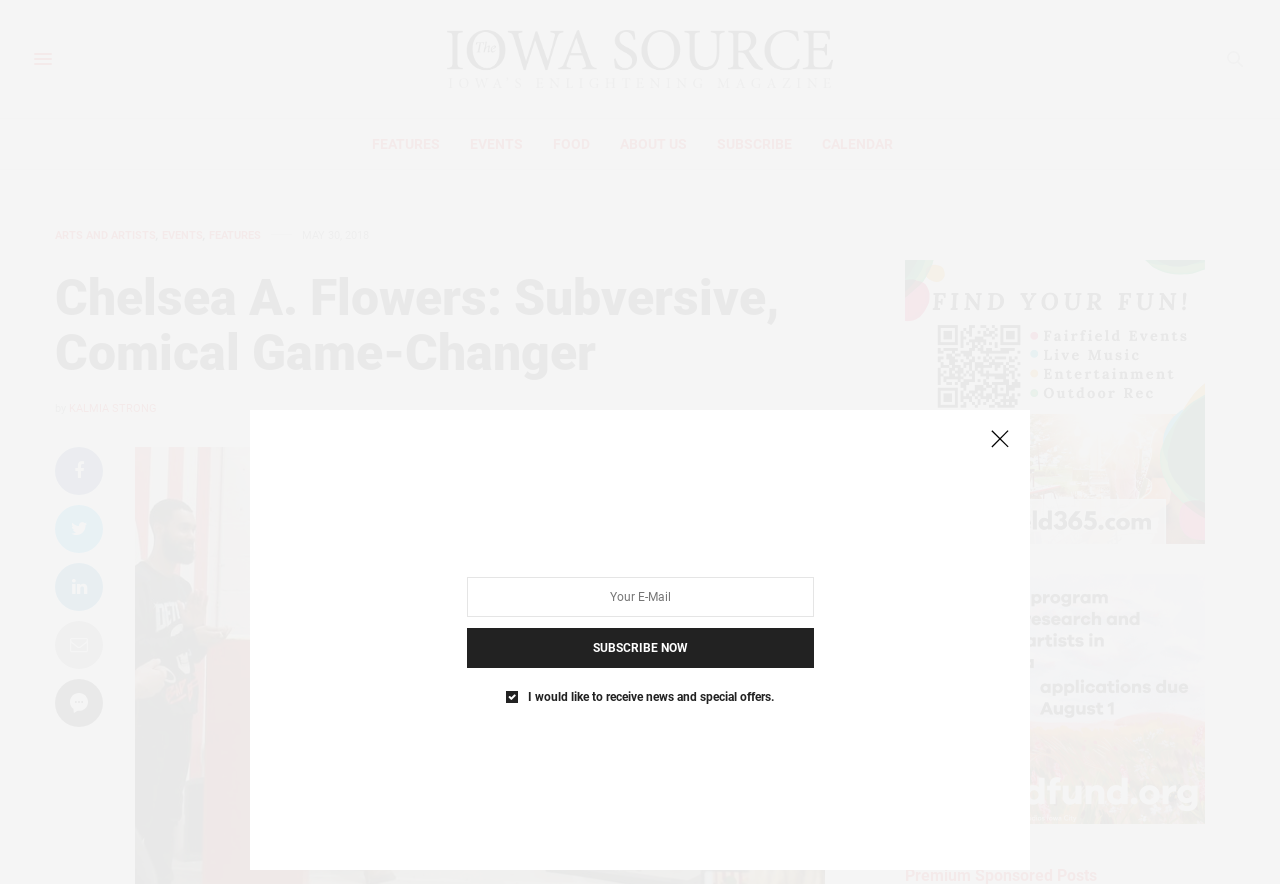Please determine the bounding box coordinates of the element to click on in order to accomplish the following task: "Close the popup". Ensure the coordinates are four float numbers ranging from 0 to 1, i.e., [left, top, right, bottom].

[0.766, 0.475, 0.797, 0.52]